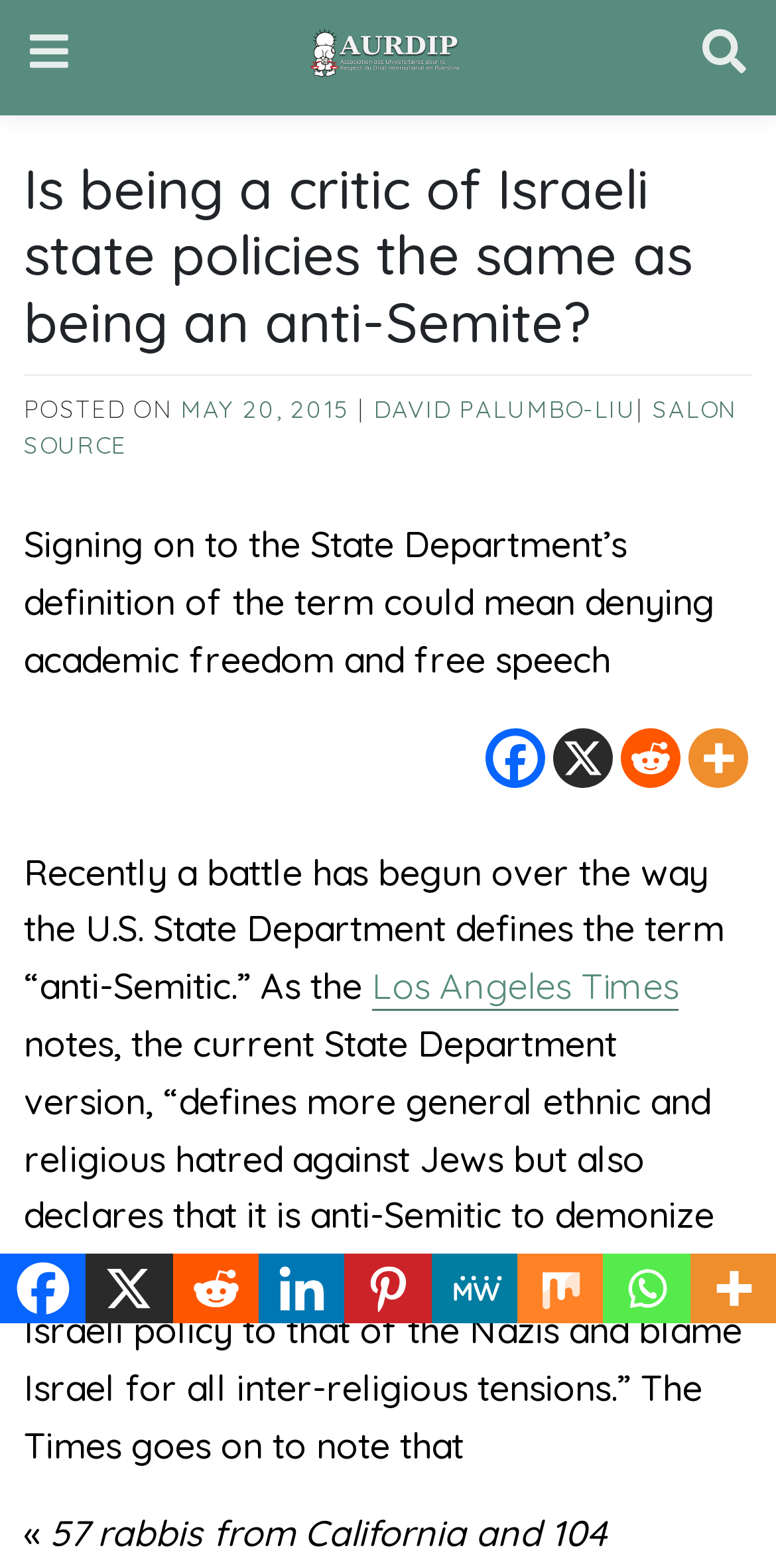Determine the bounding box coordinates for the area you should click to complete the following instruction: "Check the source of the article".

[0.031, 0.274, 0.164, 0.293]